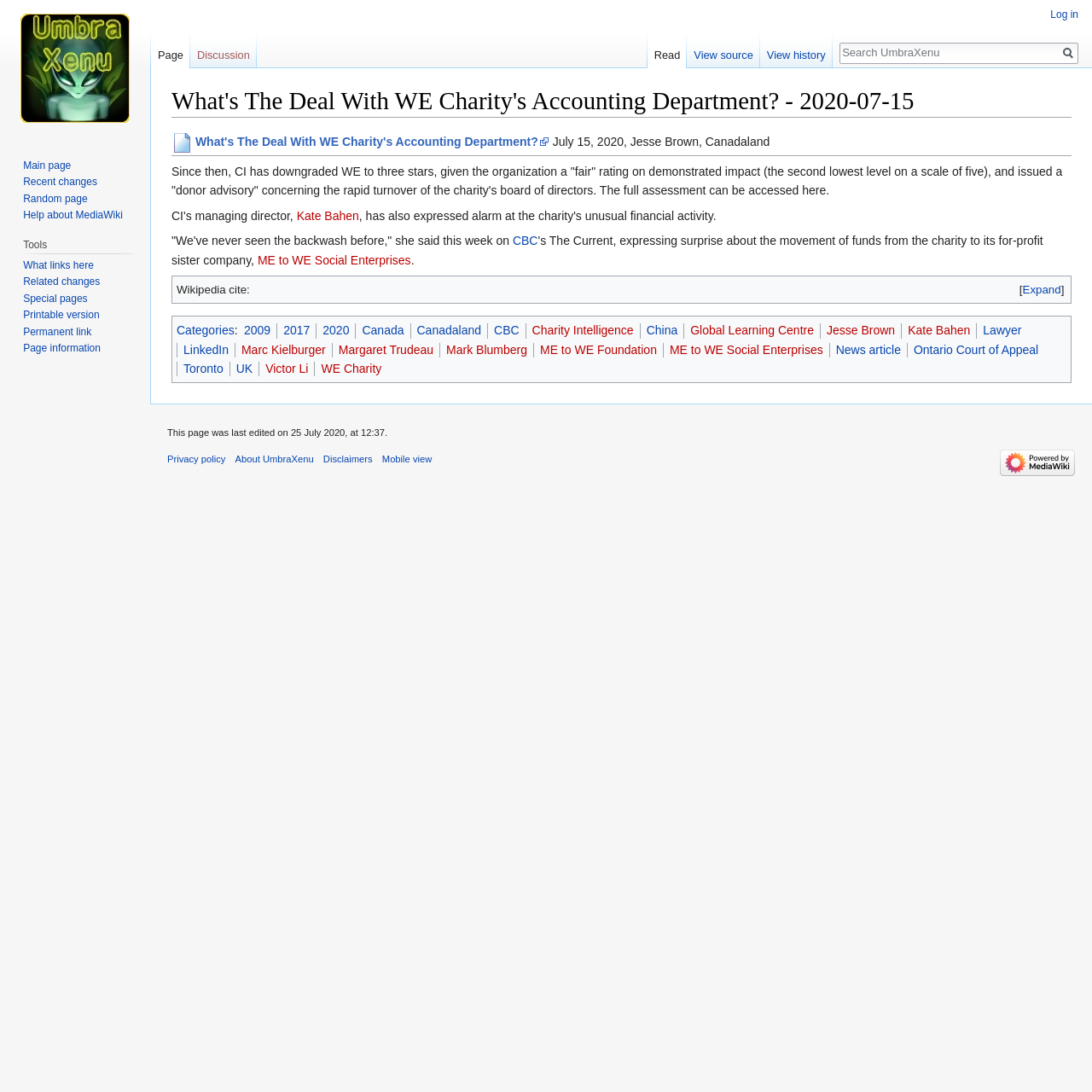Locate the bounding box coordinates of the element that should be clicked to execute the following instruction: "View history".

[0.696, 0.031, 0.762, 0.063]